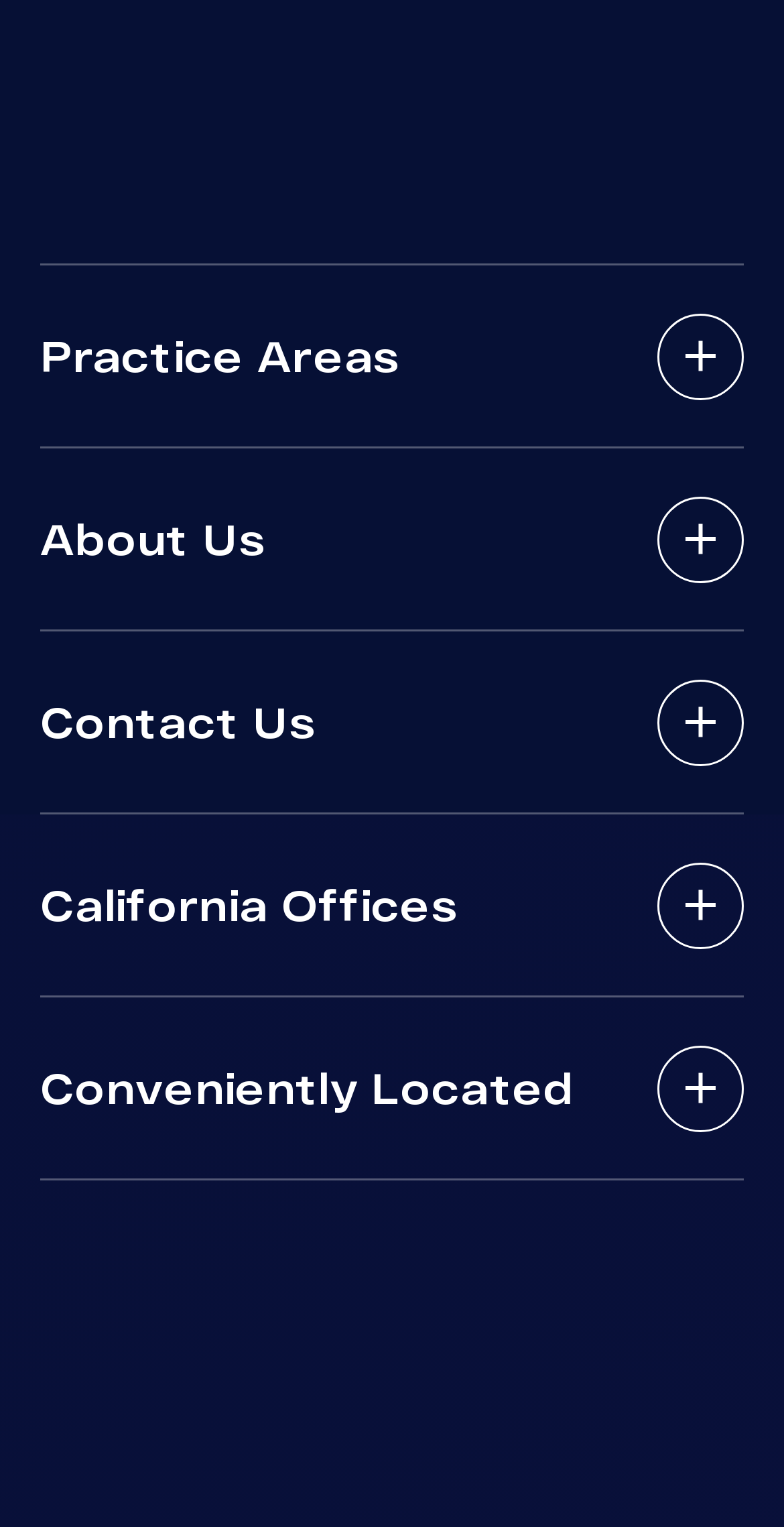Provide the bounding box coordinates of the HTML element this sentence describes: "Do I Have A Case?". The bounding box coordinates consist of four float numbers between 0 and 1, i.e., [left, top, right, bottom].

[0.051, 0.592, 0.615, 0.657]